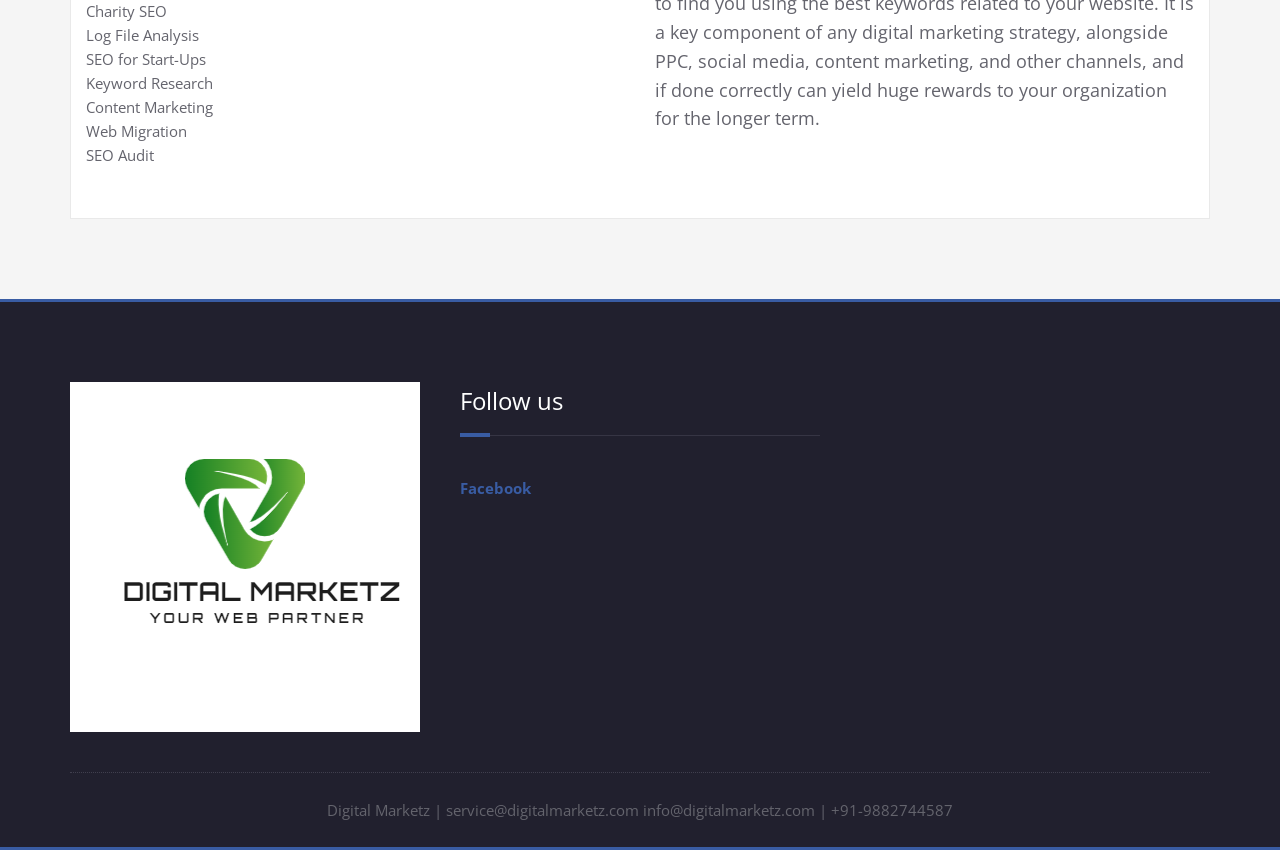Using floating point numbers between 0 and 1, provide the bounding box coordinates in the format (top-left x, top-left y, bottom-right x, bottom-right y). Locate the UI element described here: Facebook

[0.359, 0.563, 0.415, 0.586]